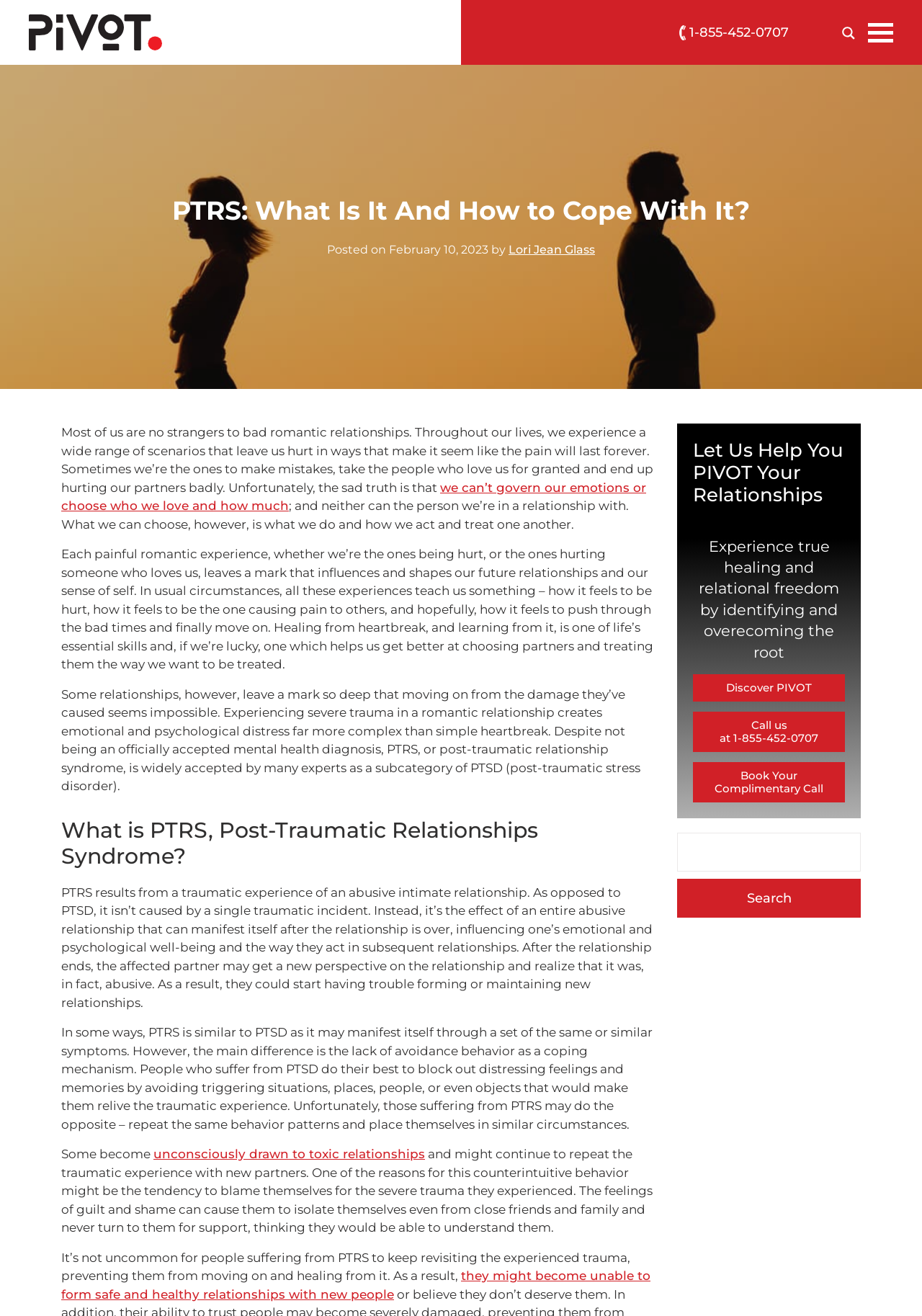Give a short answer using one word or phrase for the question:
What is the date of the article?

February 10, 2023